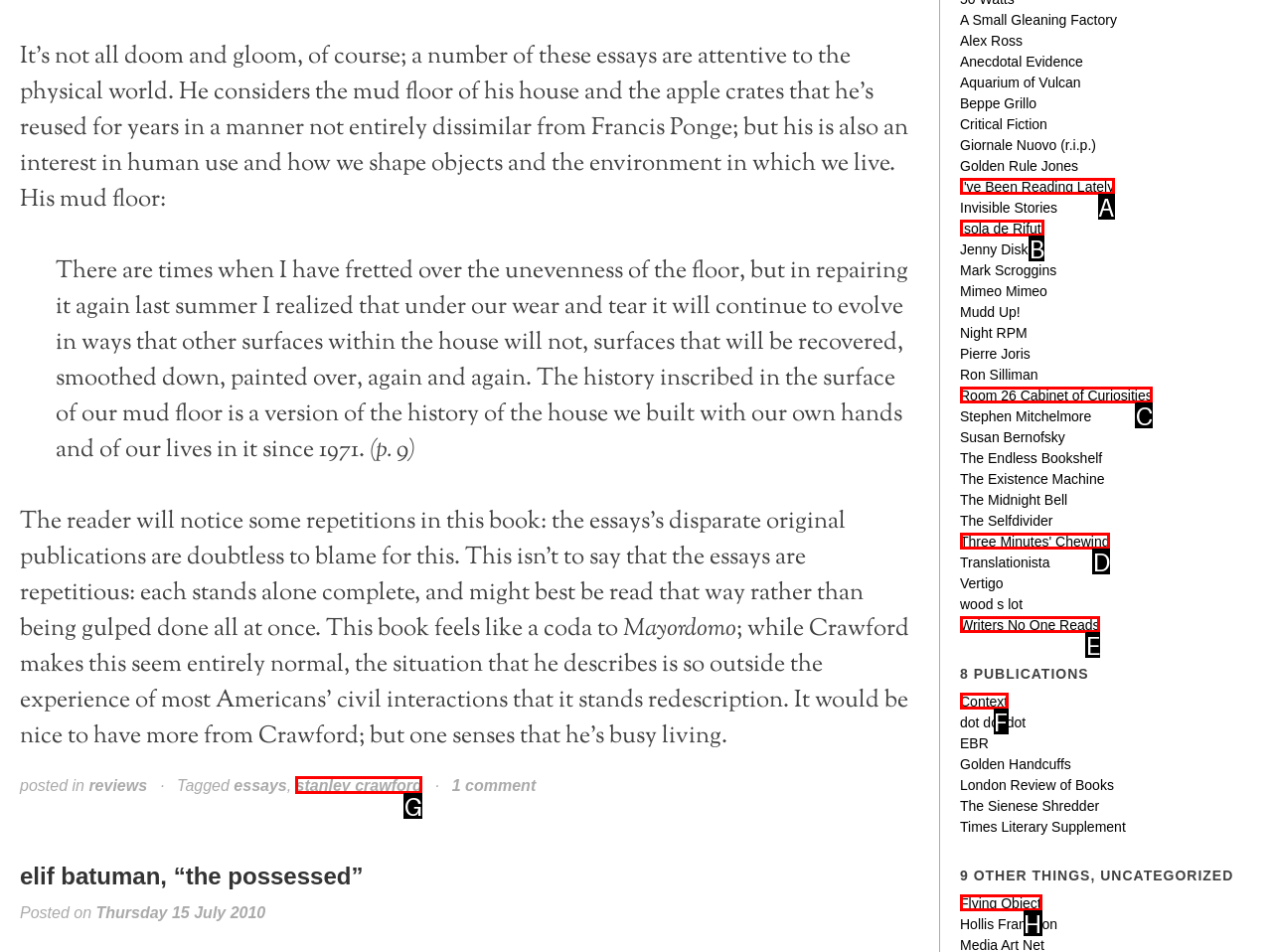Select the correct option from the given choices to perform this task: Select country. Provide the letter of that option.

None